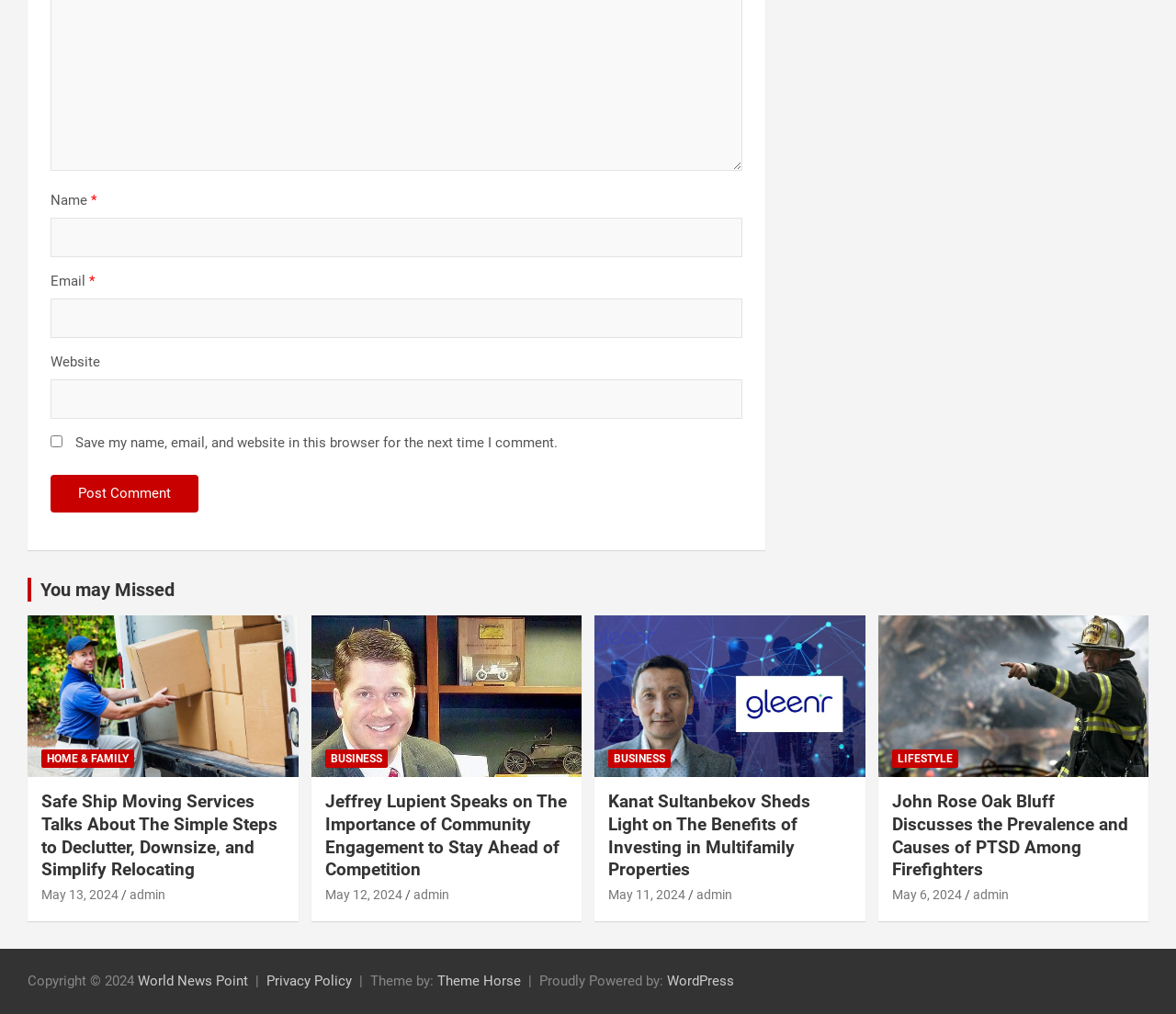What is the purpose of the checkbox?
Your answer should be a single word or phrase derived from the screenshot.

Save comment info